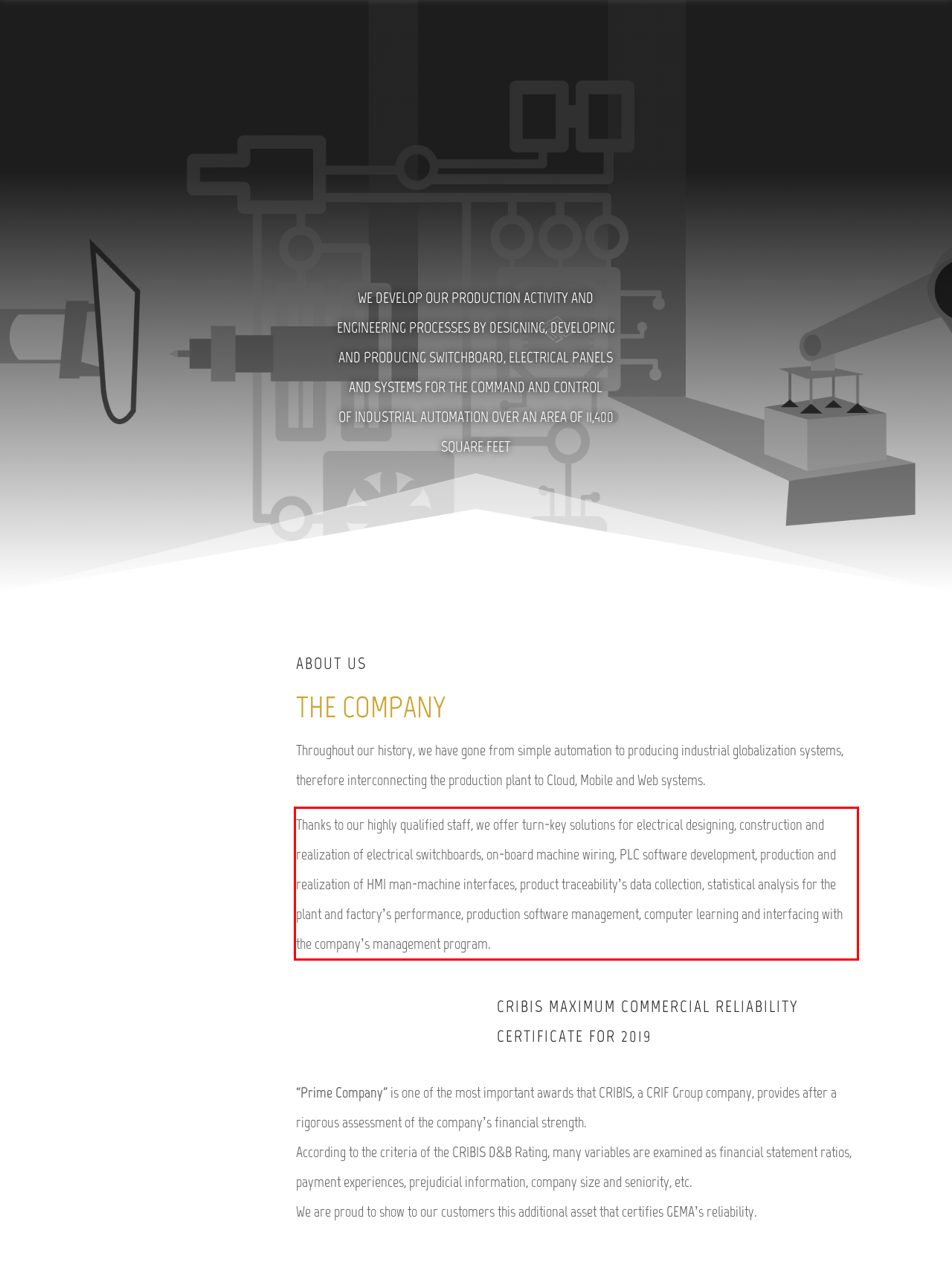Look at the screenshot of the webpage, locate the red rectangle bounding box, and generate the text content that it contains.

Thanks to our highly qualified staff, we offer turn-key solutions for electrical designing, construction and realization of electrical switchboards, on-board machine wiring, PLC software development, production and realization of HMI man-machine interfaces, product traceability’s data collection, statistical analysis for the plant and factory’s performance, production software management, computer learning and interfacing with the company’s management program.